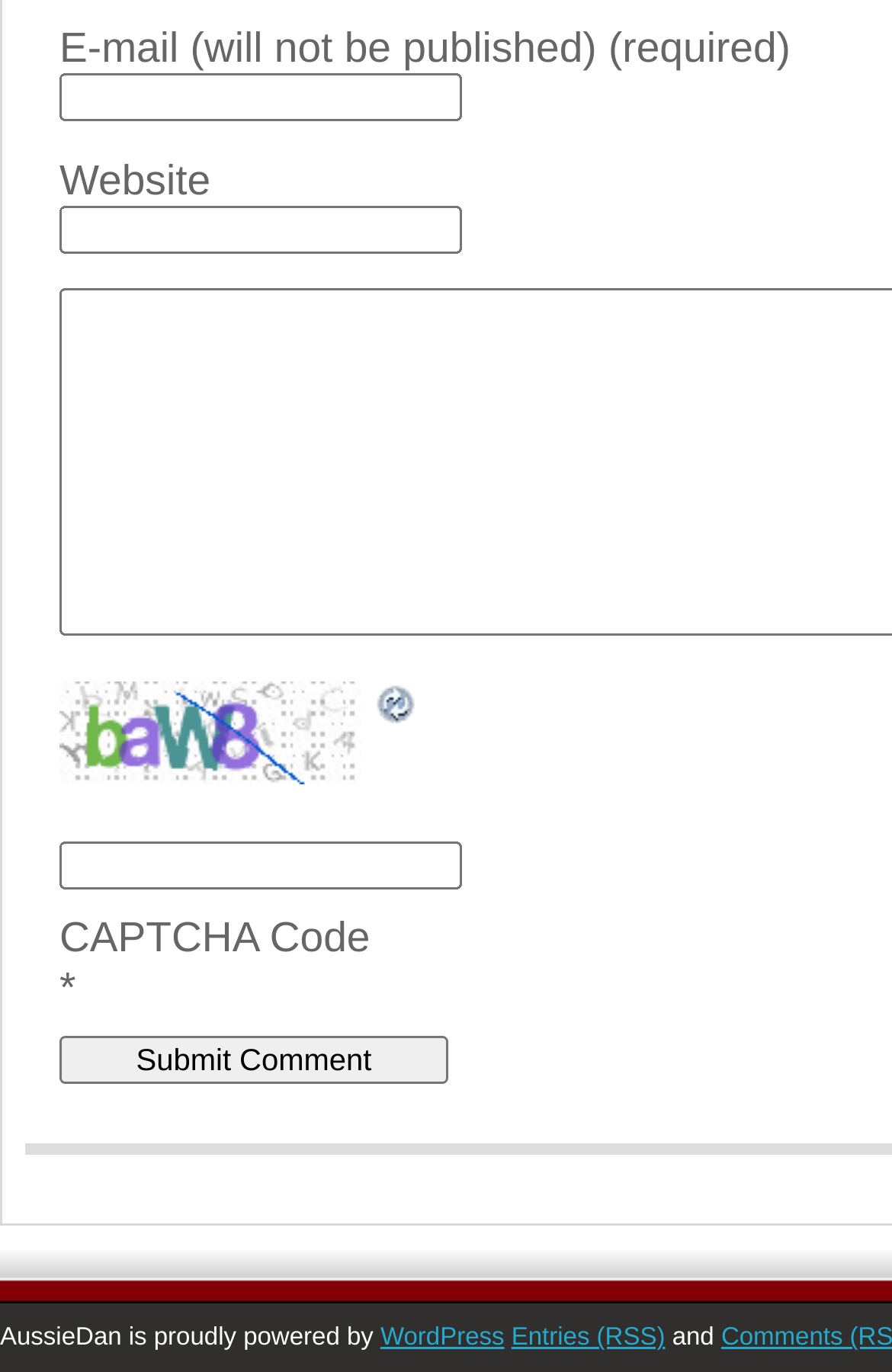Determine the bounding box coordinates for the element that should be clicked to follow this instruction: "Input website URL". The coordinates should be given as four float numbers between 0 and 1, in the format [left, top, right, bottom].

[0.067, 0.15, 0.518, 0.185]